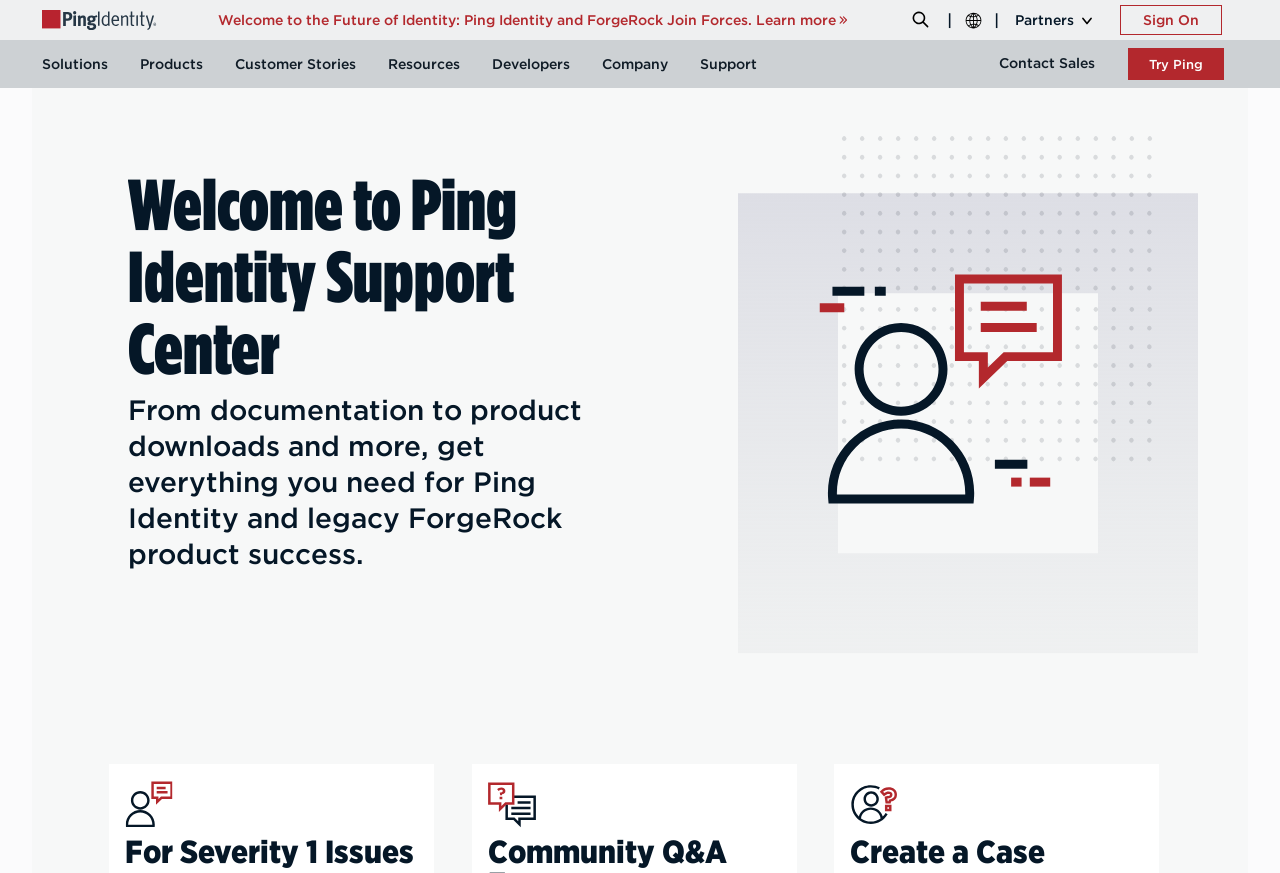Provide the bounding box coordinates of the HTML element described by the text: "Customer Stories". The coordinates should be in the format [left, top, right, bottom] with values between 0 and 1.

[0.171, 0.046, 0.291, 0.101]